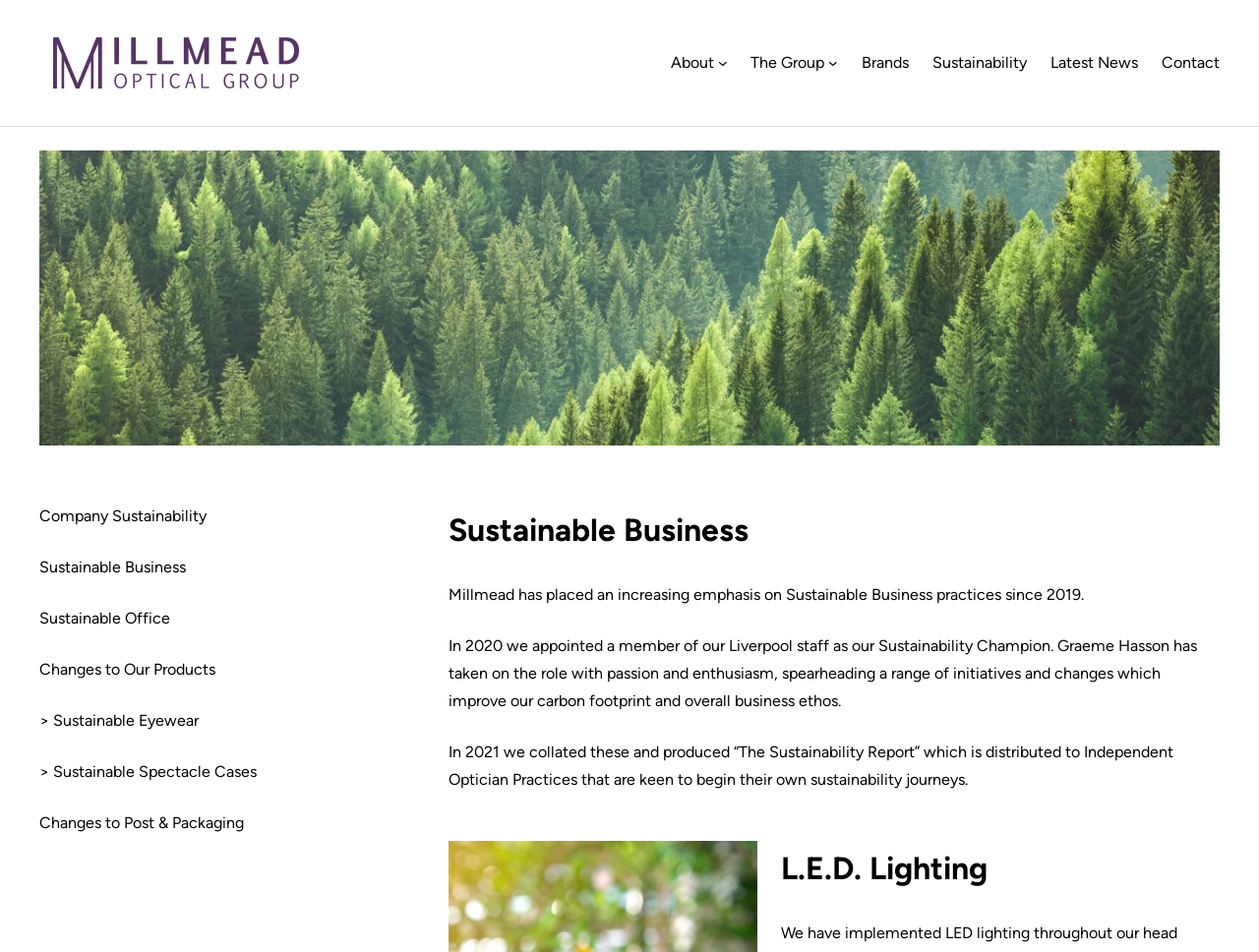Please pinpoint the bounding box coordinates for the region I should click to adhere to this instruction: "Click the 'Sustainable Business' link".

[0.031, 0.582, 0.148, 0.611]